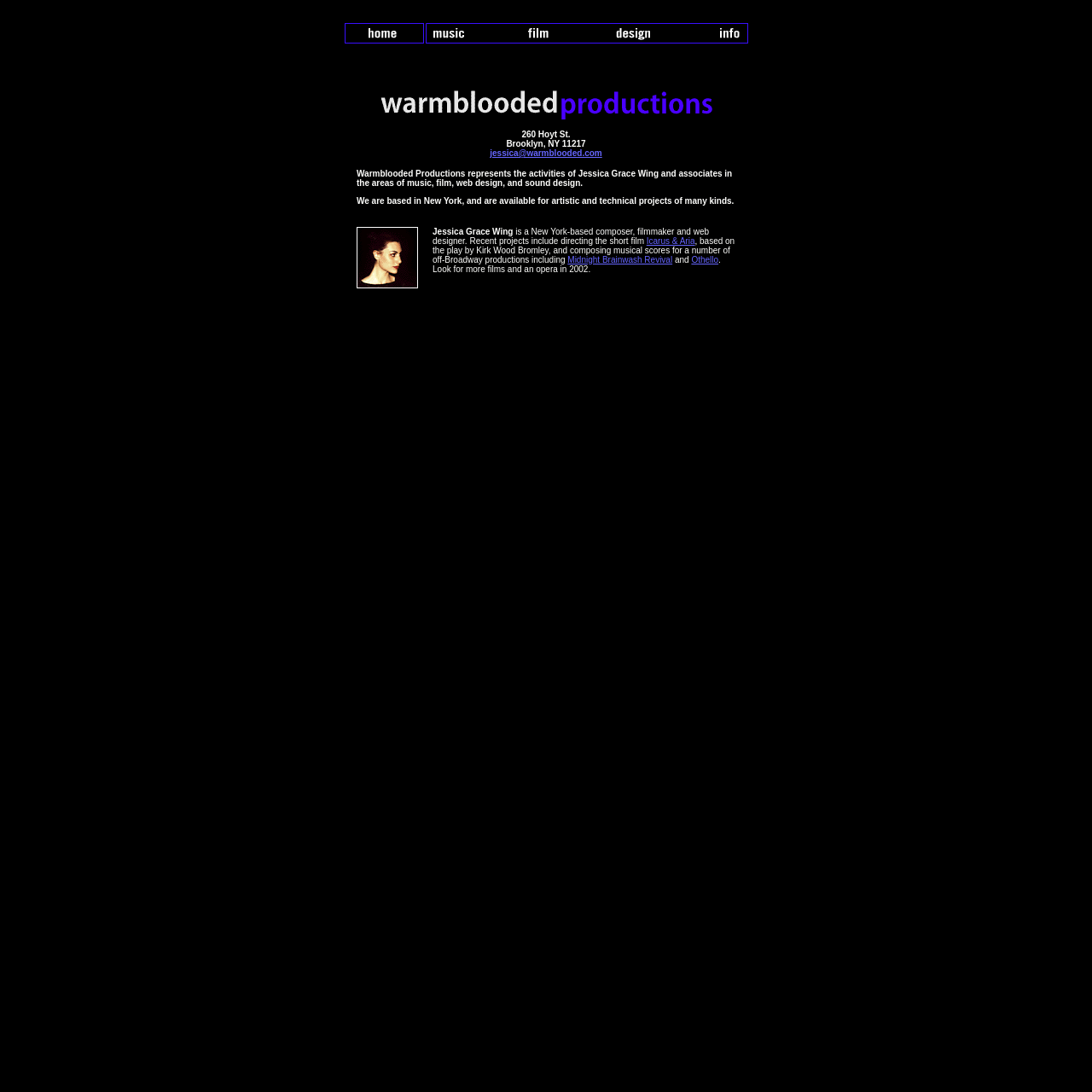Give a one-word or one-phrase response to the question:
Where is Warmblooded Productions based?

New York